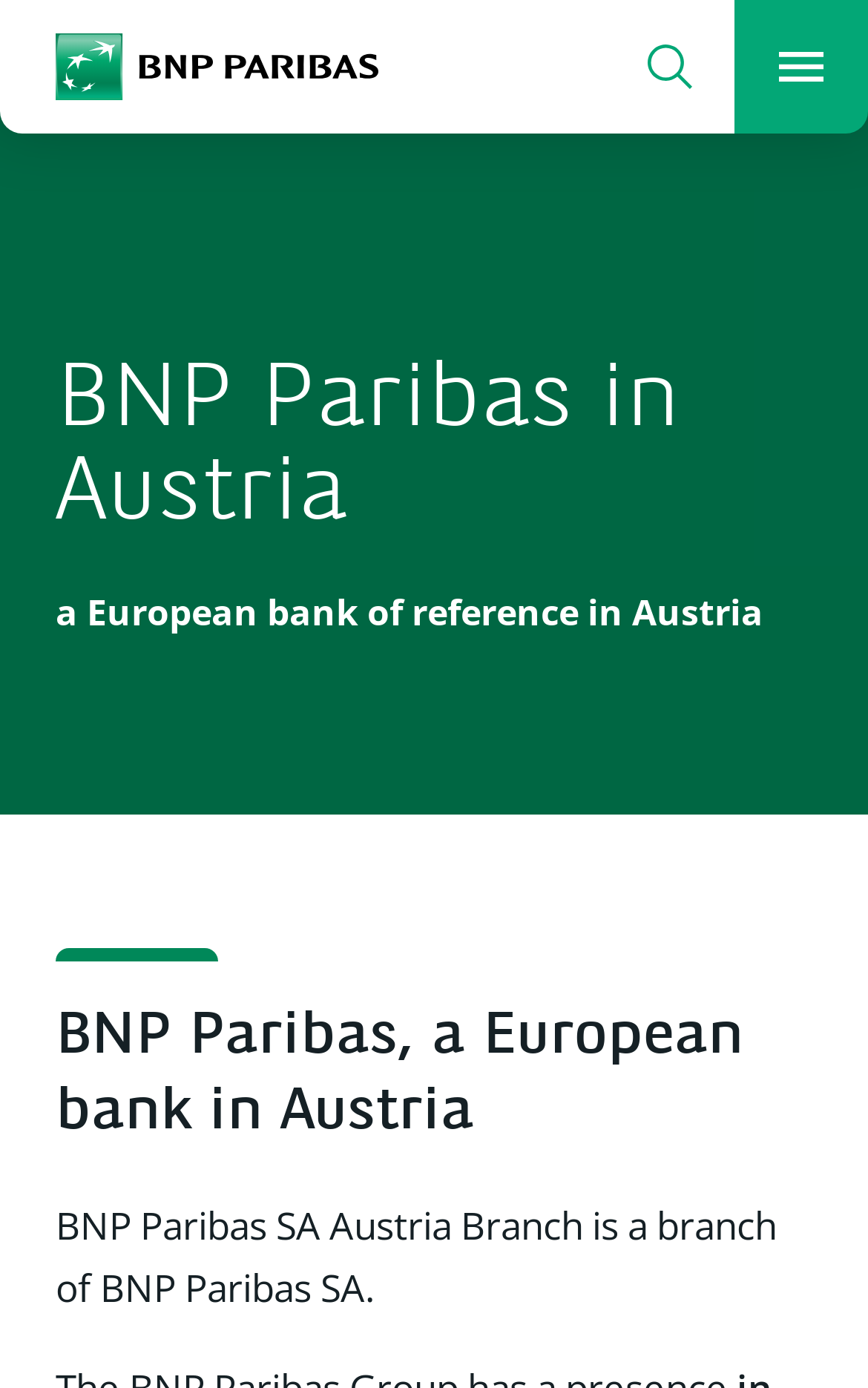Answer this question using a single word or a brief phrase:
How many levels of headings are present on the webpage?

2